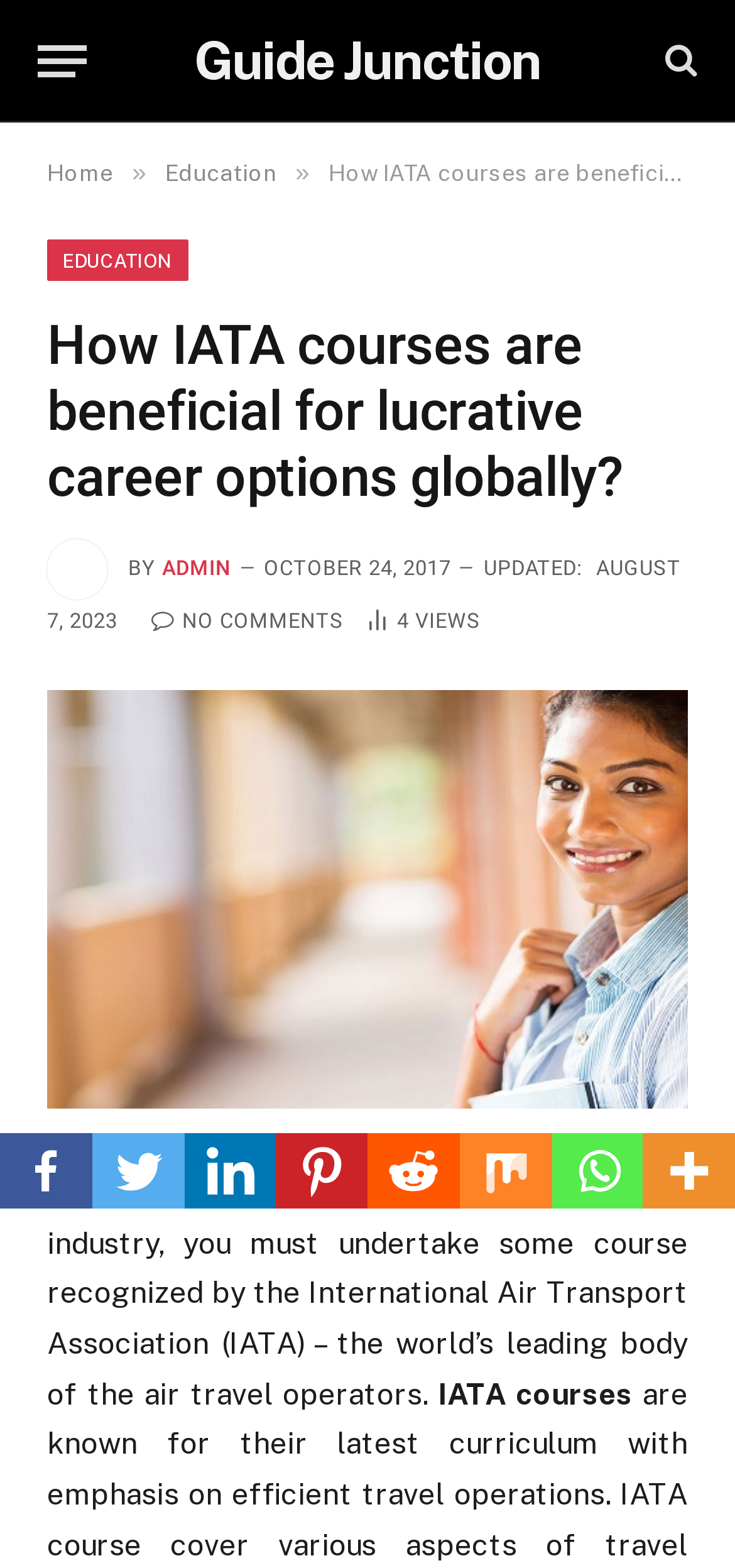Find and indicate the bounding box coordinates of the region you should select to follow the given instruction: "Click on About us".

None